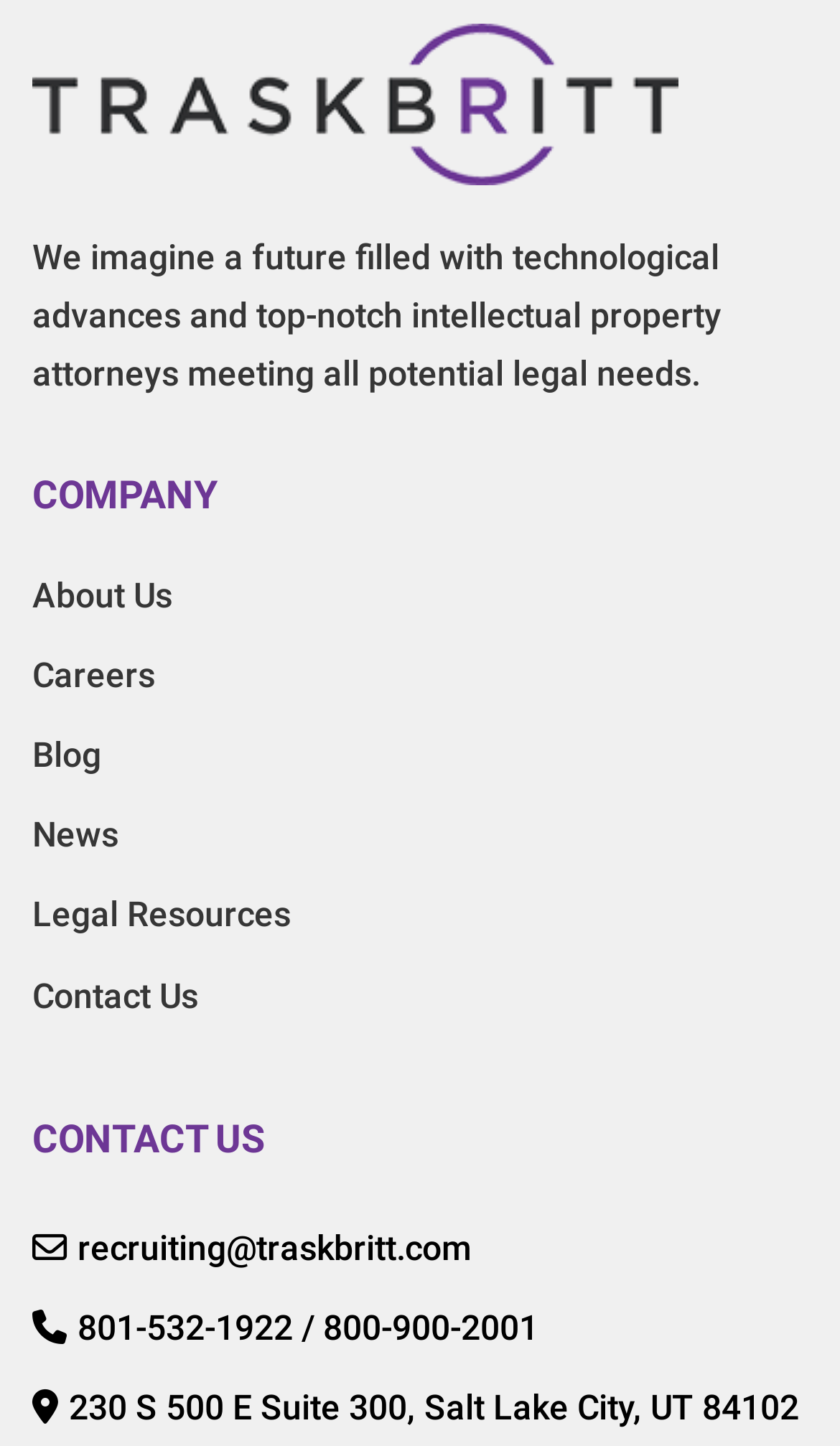How can I contact the company?
Please provide a comprehensive answer based on the contents of the image.

The contact information is obtained from the StaticText elements at the bottom of the webpage, which provide an email address and two phone numbers.